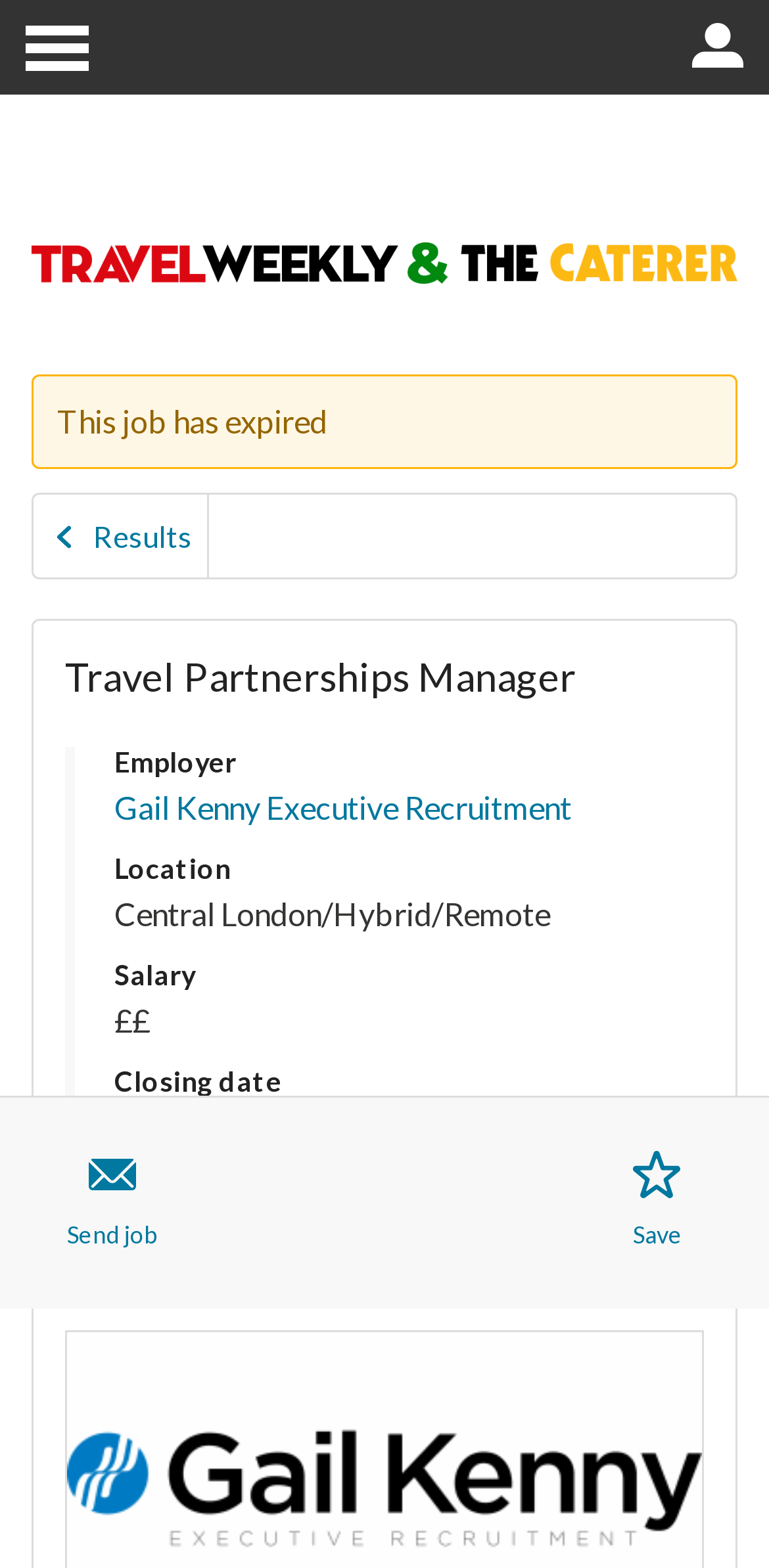Show the bounding box coordinates of the element that should be clicked to complete the task: "View job details".

[0.084, 0.416, 0.916, 0.446]